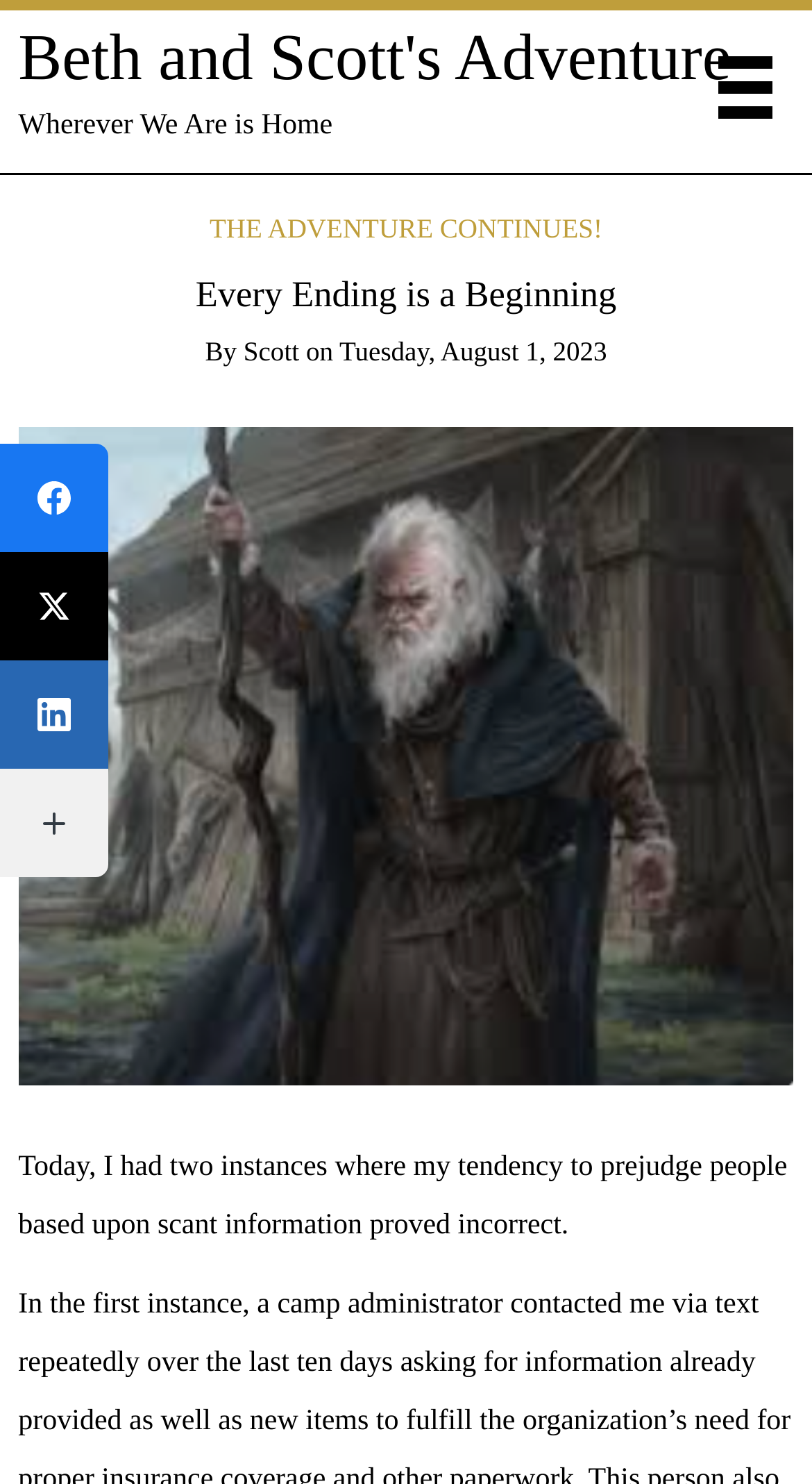Give the bounding box coordinates for the element described as: "Independent Expert Advisory Committee".

None